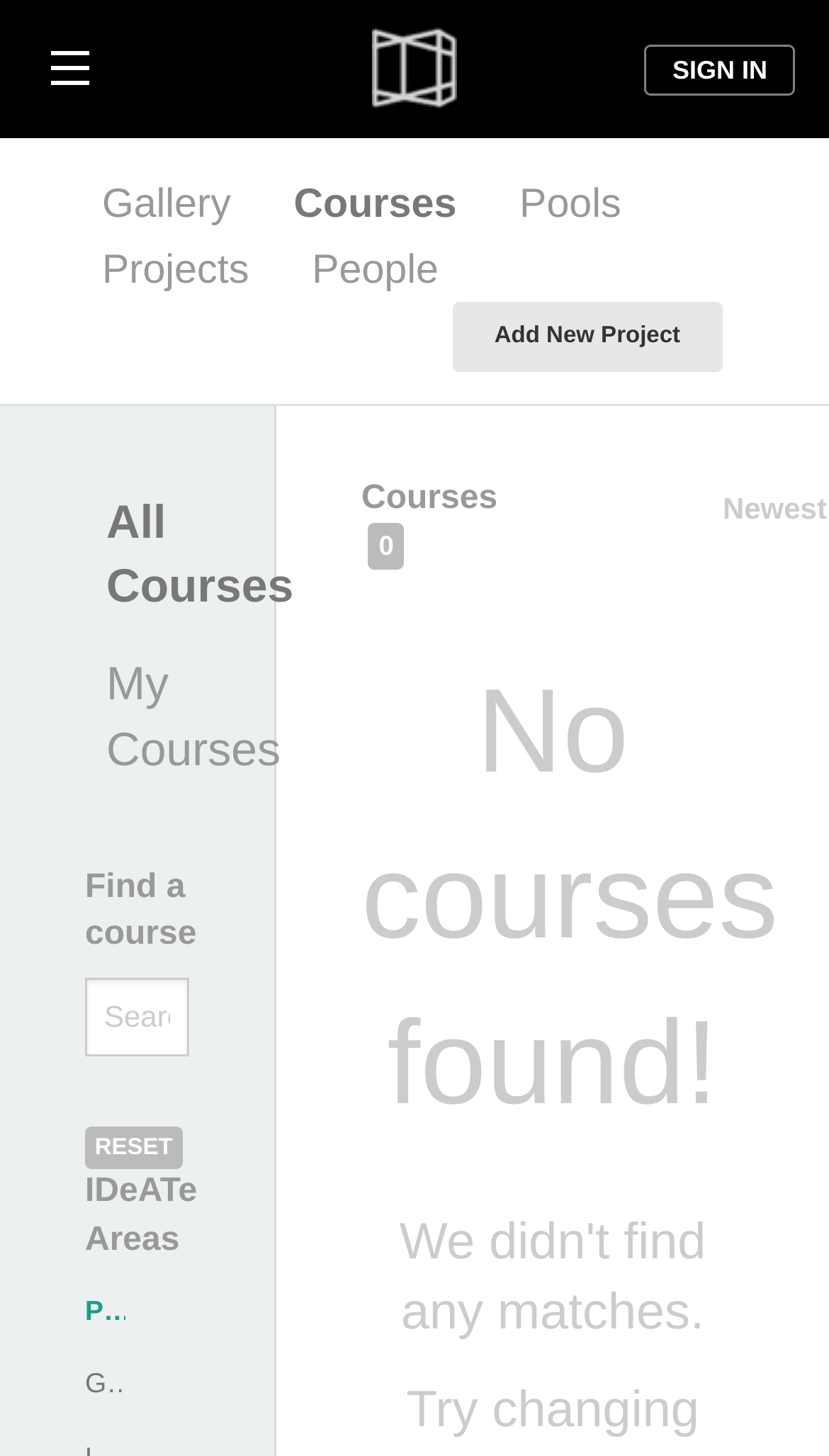Using the elements shown in the image, answer the question comprehensively: What is the purpose of the textbox?

The textbox is labeled as 'Search' and is located below the 'Find a course' heading, indicating that its purpose is to search for courses.